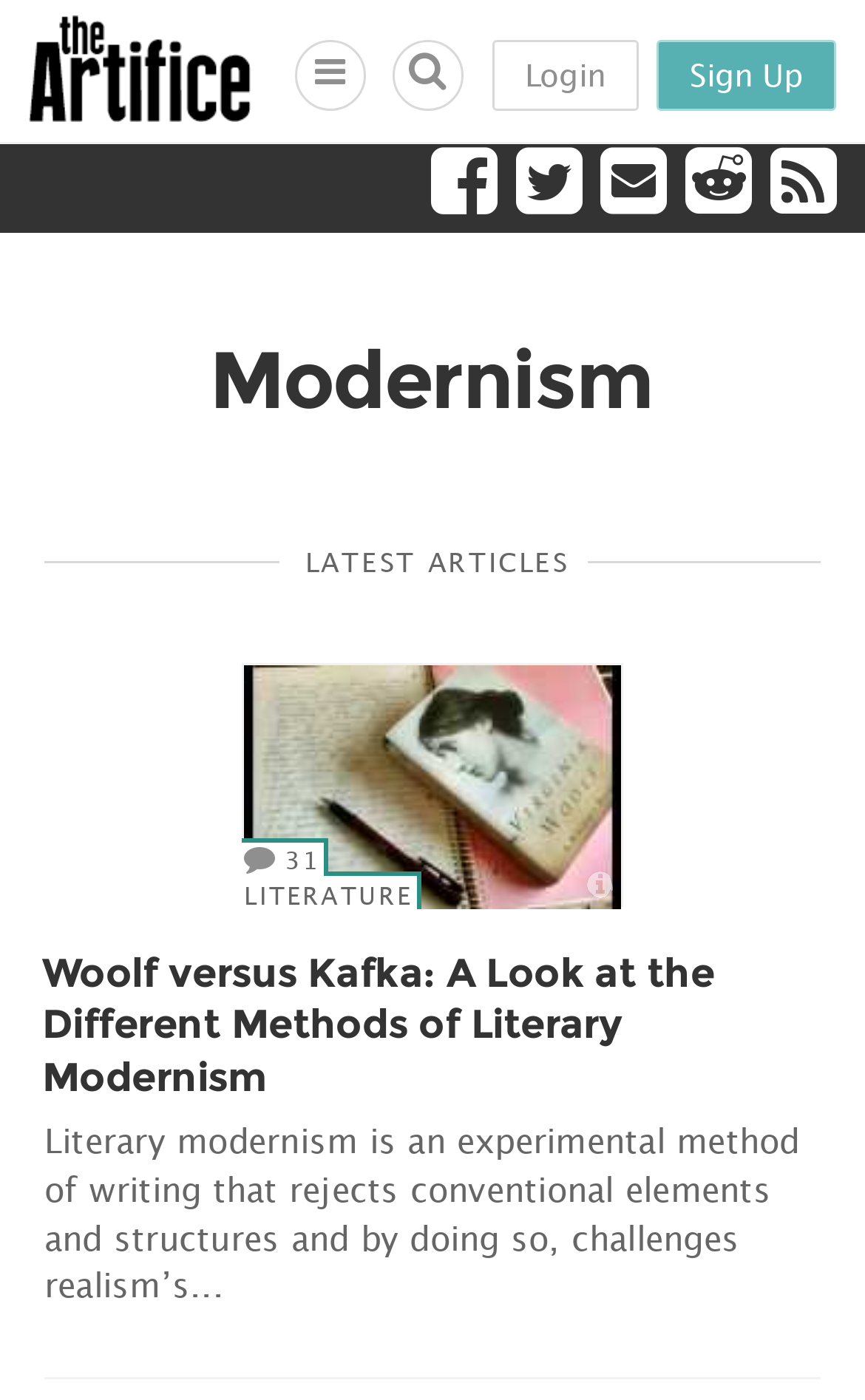Given the element description, predict the bounding box coordinates in the format (top-left x, top-left y, bottom-right x, bottom-right y), using floating point numbers between 0 and 1: Literature

[0.279, 0.622, 0.487, 0.649]